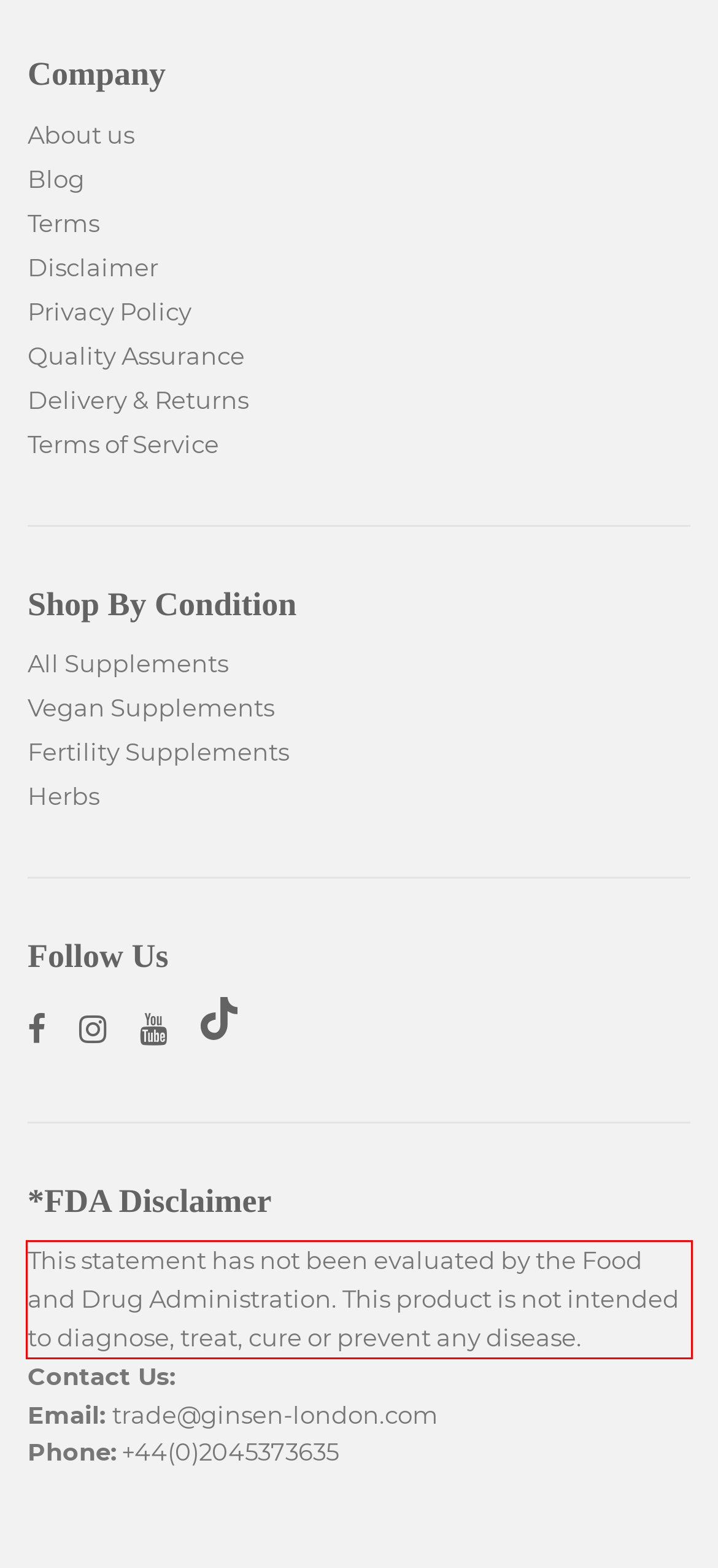Inspect the webpage screenshot that has a red bounding box and use OCR technology to read and display the text inside the red bounding box.

This statement has not been evaluated by the Food and Drug Administration. This product is not intended to diagnose, treat, cure or prevent any disease.